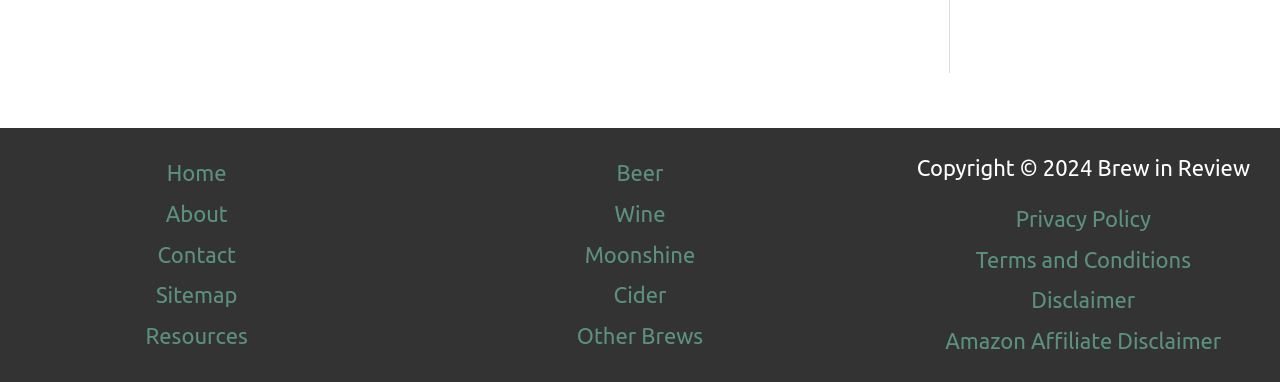How many footer widgets are present?
Based on the screenshot, provide your answer in one word or phrase.

2